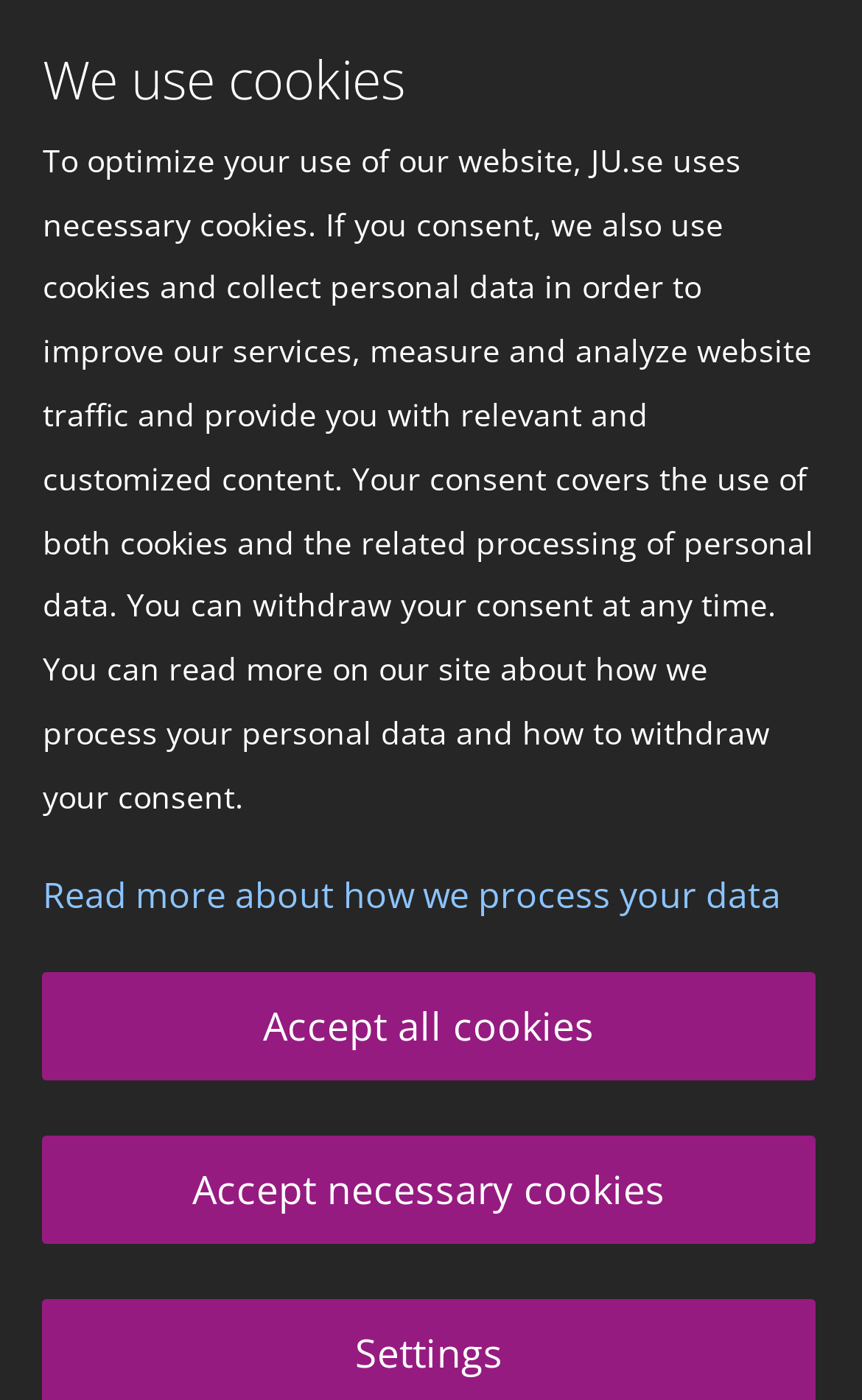Give a concise answer using only one word or phrase for this question:
What is the name of the business school mentioned?

Jönköping International Business School